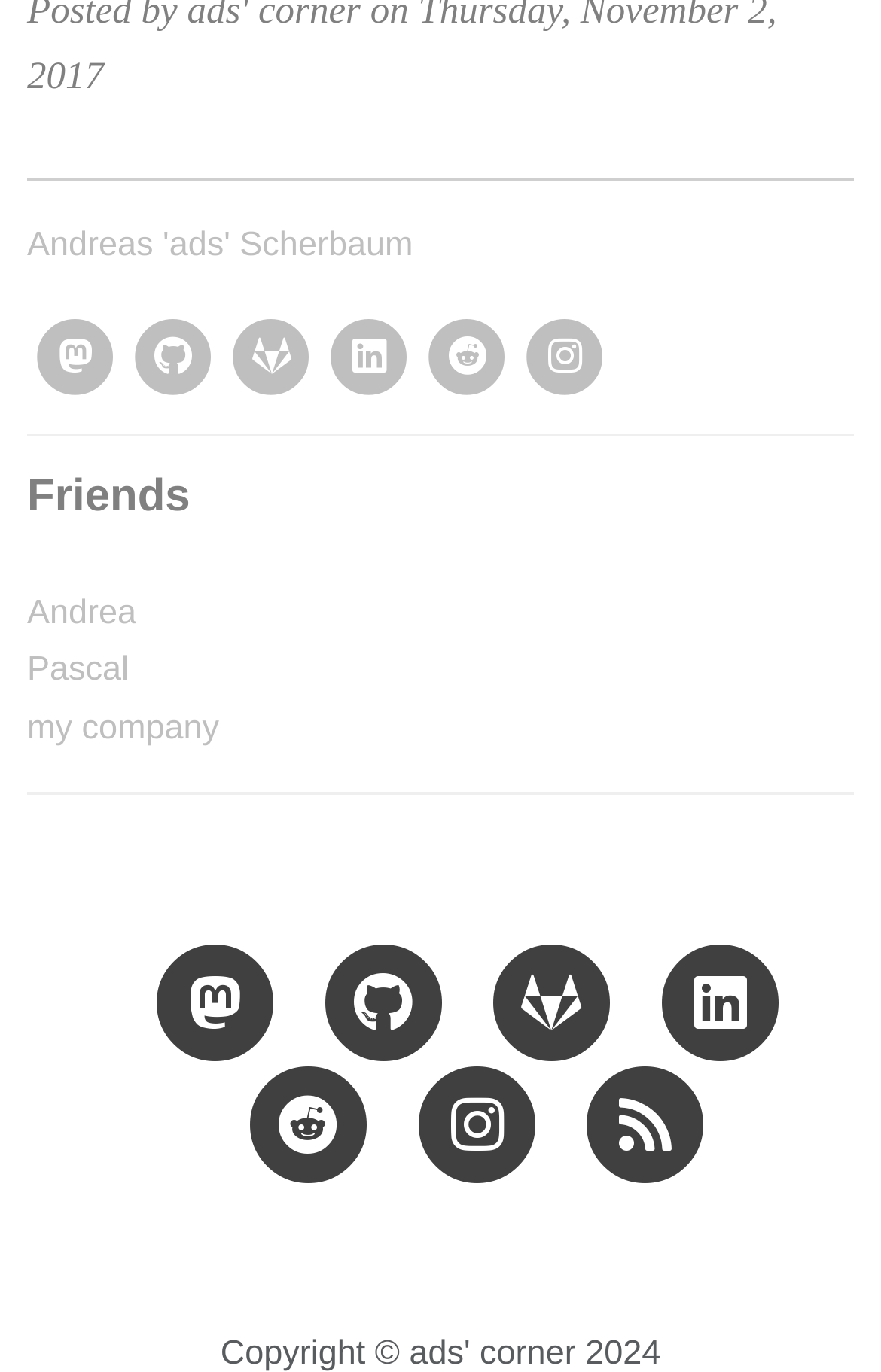Using the information in the image, give a comprehensive answer to the question: 
What are the social media platforms listed?

By examining the links on the webpage, I found that the social media platforms listed are Mastodon, GitHub, GitLab, LinkedIn, Reddit, and Instagram, which are commonly used platforms for personal and professional networking.